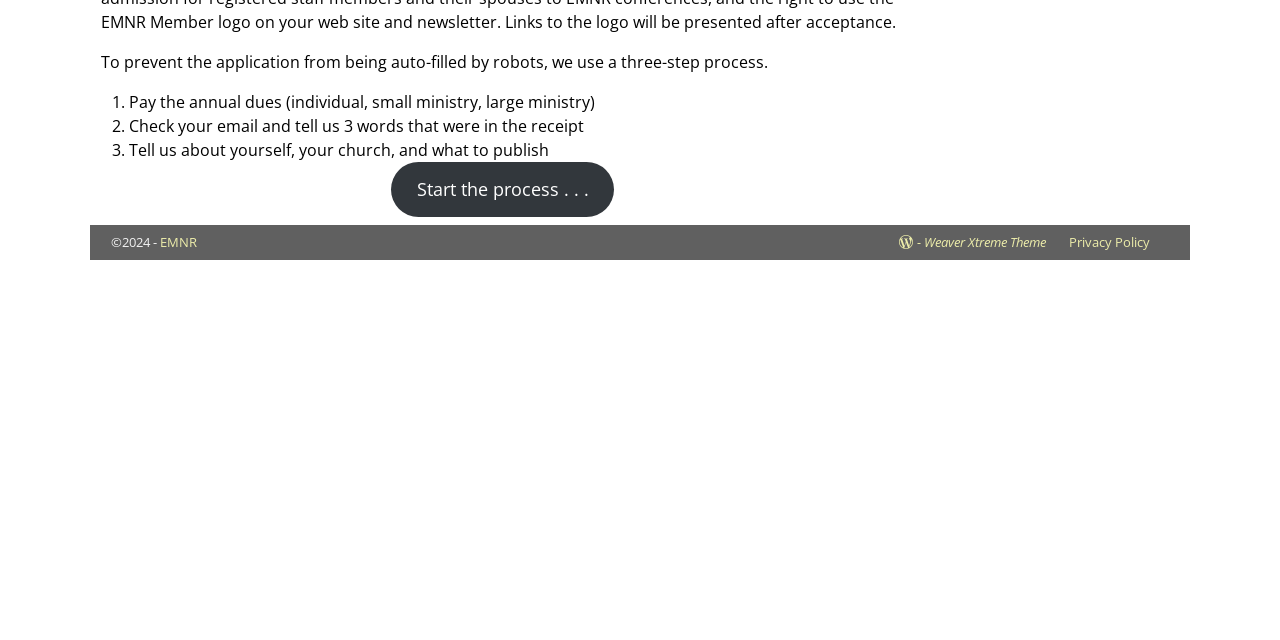Extract the bounding box coordinates for the UI element described as: "Privacy Policy".

[0.82, 0.364, 0.913, 0.392]